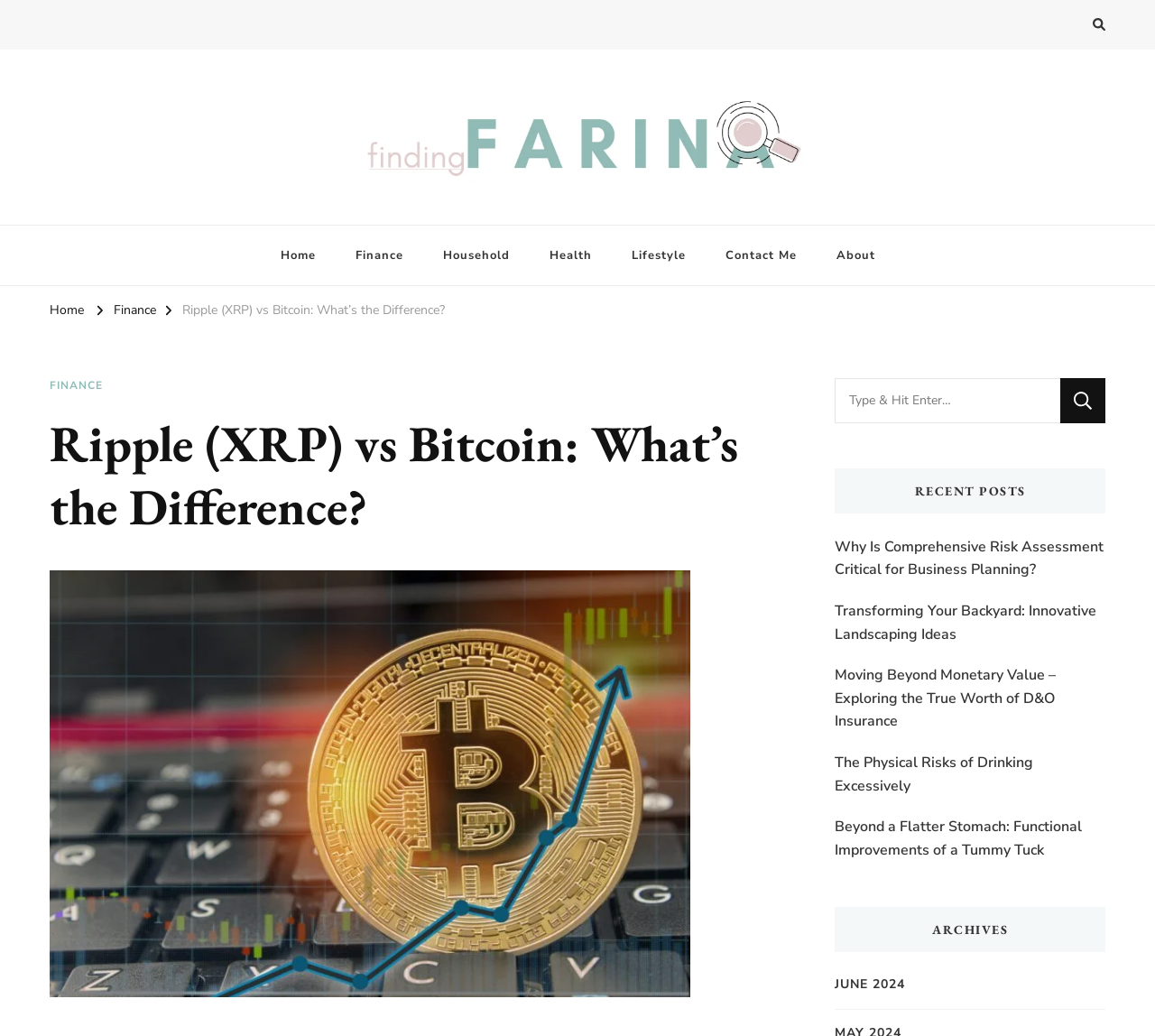What is the topic of the current article?
Please provide a comprehensive and detailed answer to the question.

The topic of the current article can be found in the heading of the webpage, which says 'Ripple (XRP) vs Bitcoin: What’s the Difference?'.